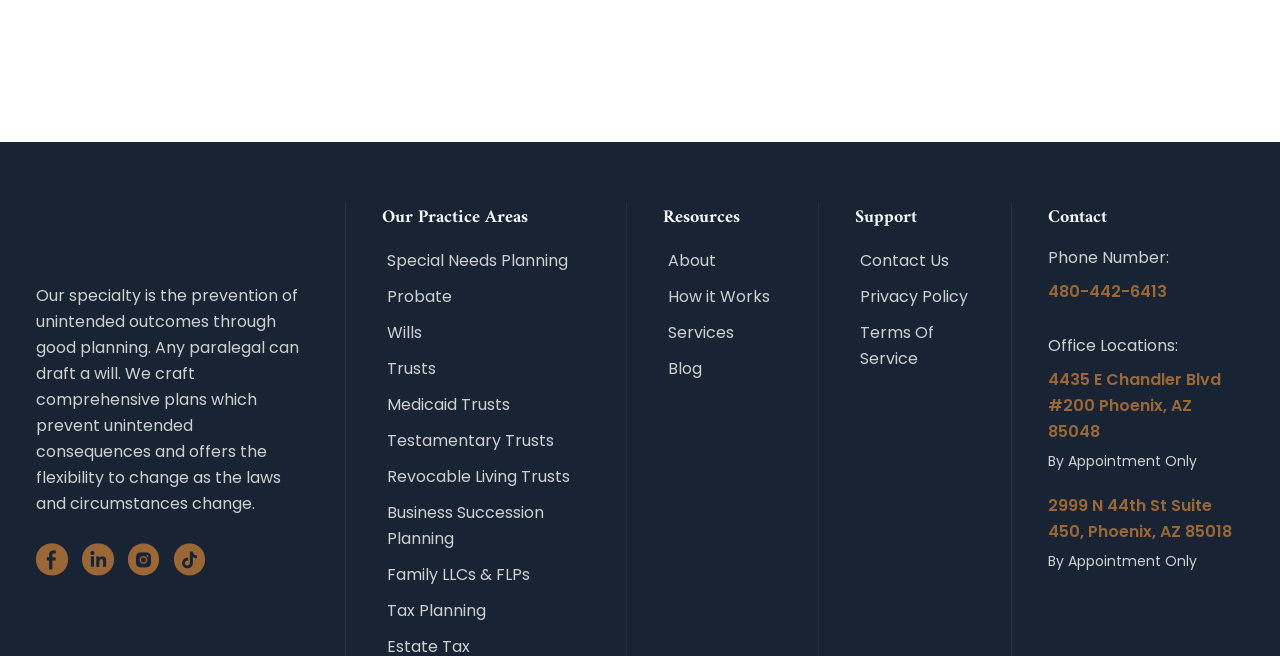What is the phone number?
Using the image provided, answer with just one word or phrase.

480-442-6413